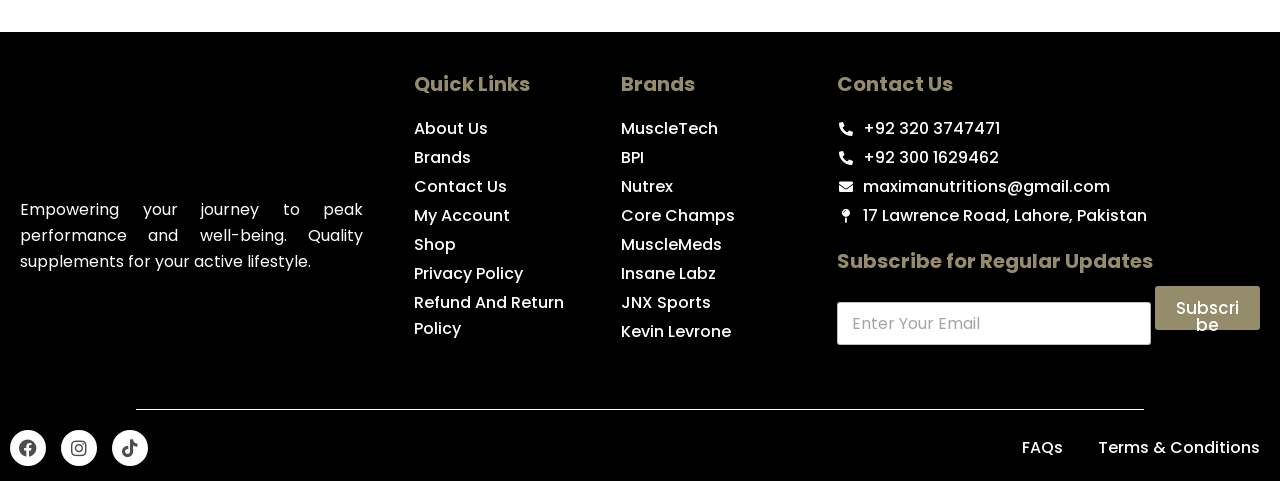Identify the bounding box coordinates of the clickable region to carry out the given instruction: "Contact us through phone number +92 320 3747471".

[0.654, 0.241, 0.984, 0.295]